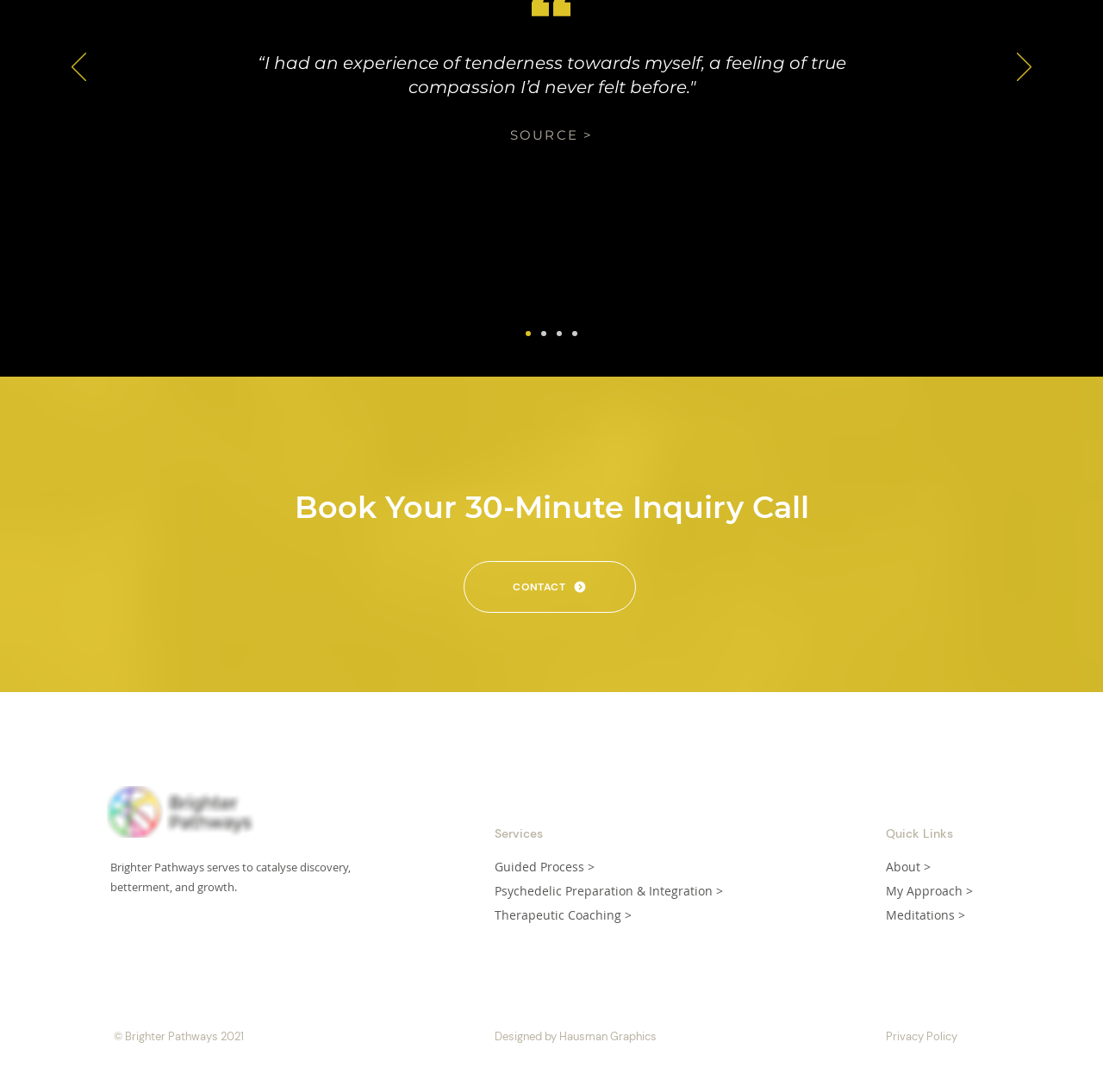Can you find the bounding box coordinates for the element that needs to be clicked to execute this instruction: "View 'Services'"? The coordinates should be given as four float numbers between 0 and 1, i.e., [left, top, right, bottom].

[0.448, 0.756, 0.492, 0.77]